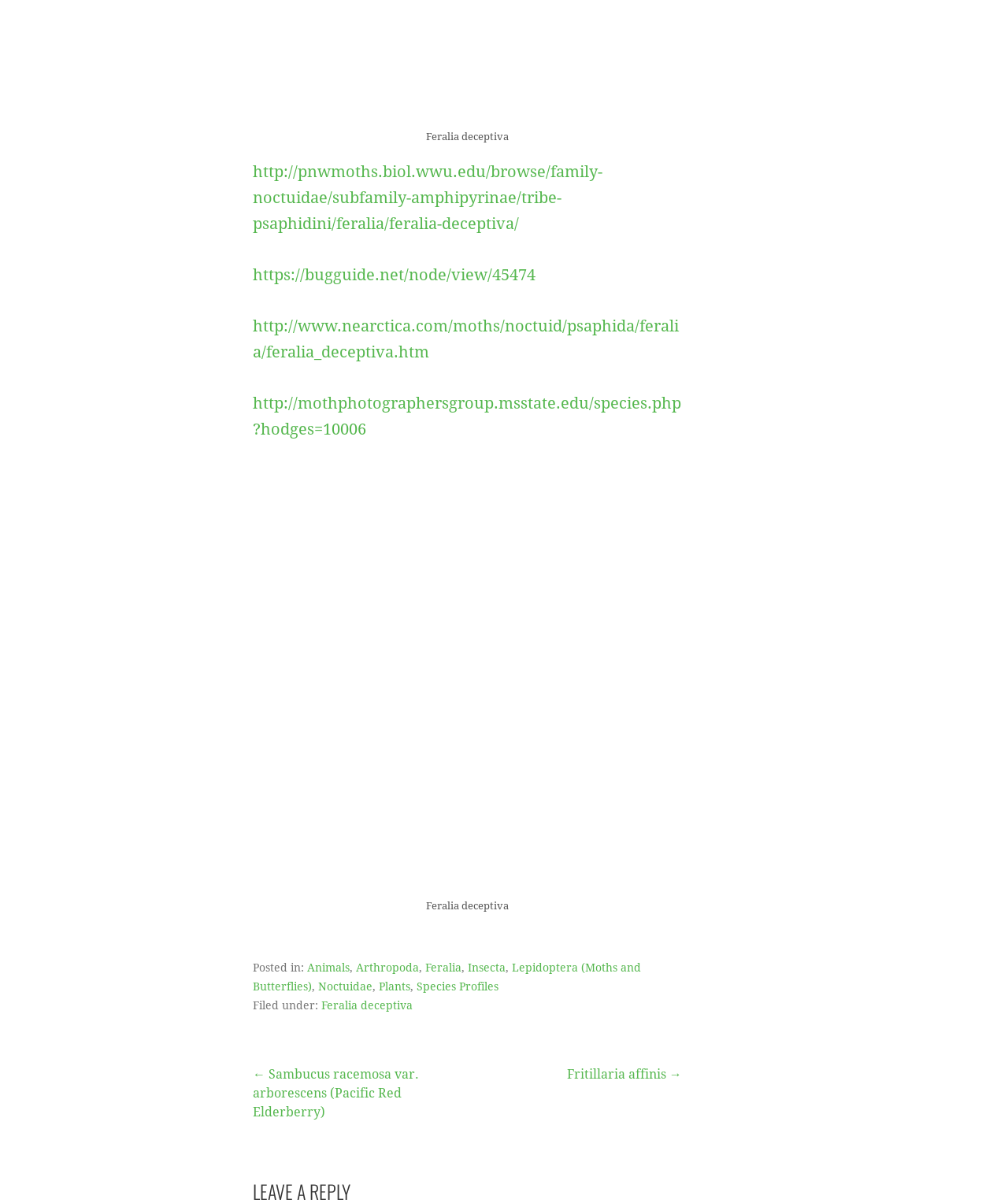Identify the bounding box coordinates of the clickable region necessary to fulfill the following instruction: "Go to Nearctica for Feralia deceptiva information". The bounding box coordinates should be four float numbers between 0 and 1, i.e., [left, top, right, bottom].

[0.251, 0.263, 0.673, 0.301]